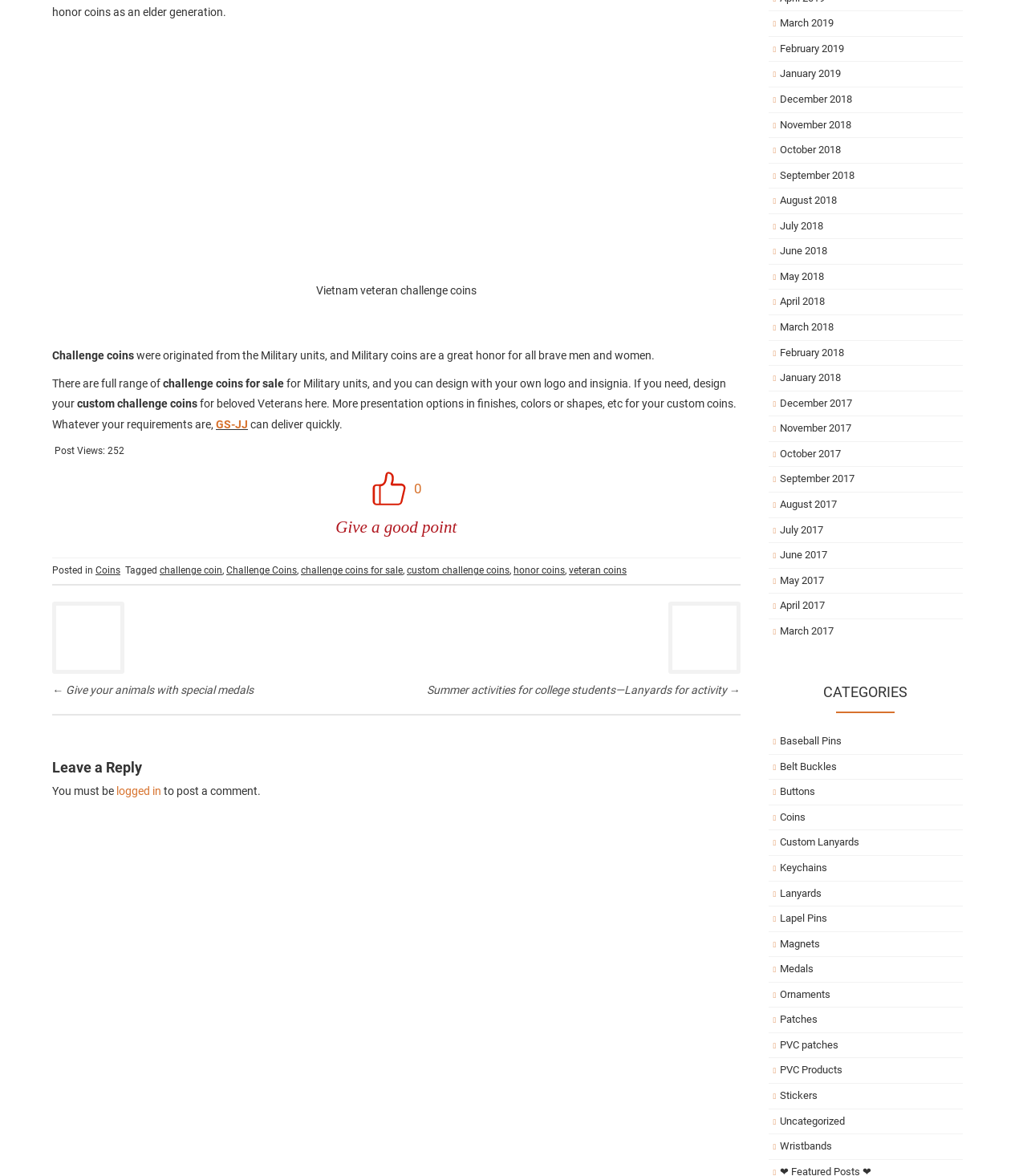Please locate the bounding box coordinates of the element that should be clicked to complete the given instruction: "Click on the 'Coins' category".

[0.759, 0.69, 0.784, 0.7]